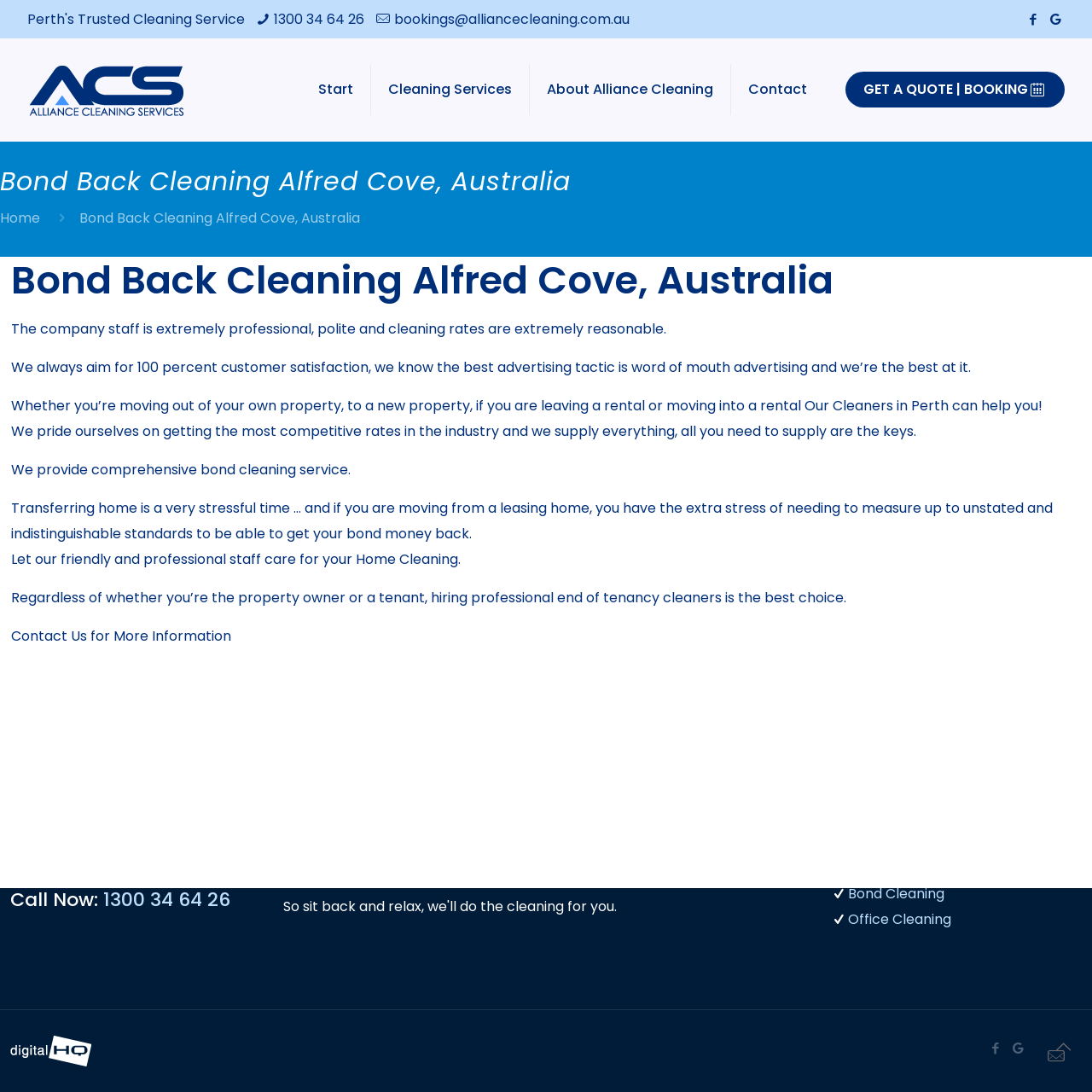Identify the bounding box coordinates of the section to be clicked to complete the task described by the following instruction: "Visit Facebook page". The coordinates should be four float numbers between 0 and 1, formatted as [left, top, right, bottom].

[0.938, 0.009, 0.954, 0.026]